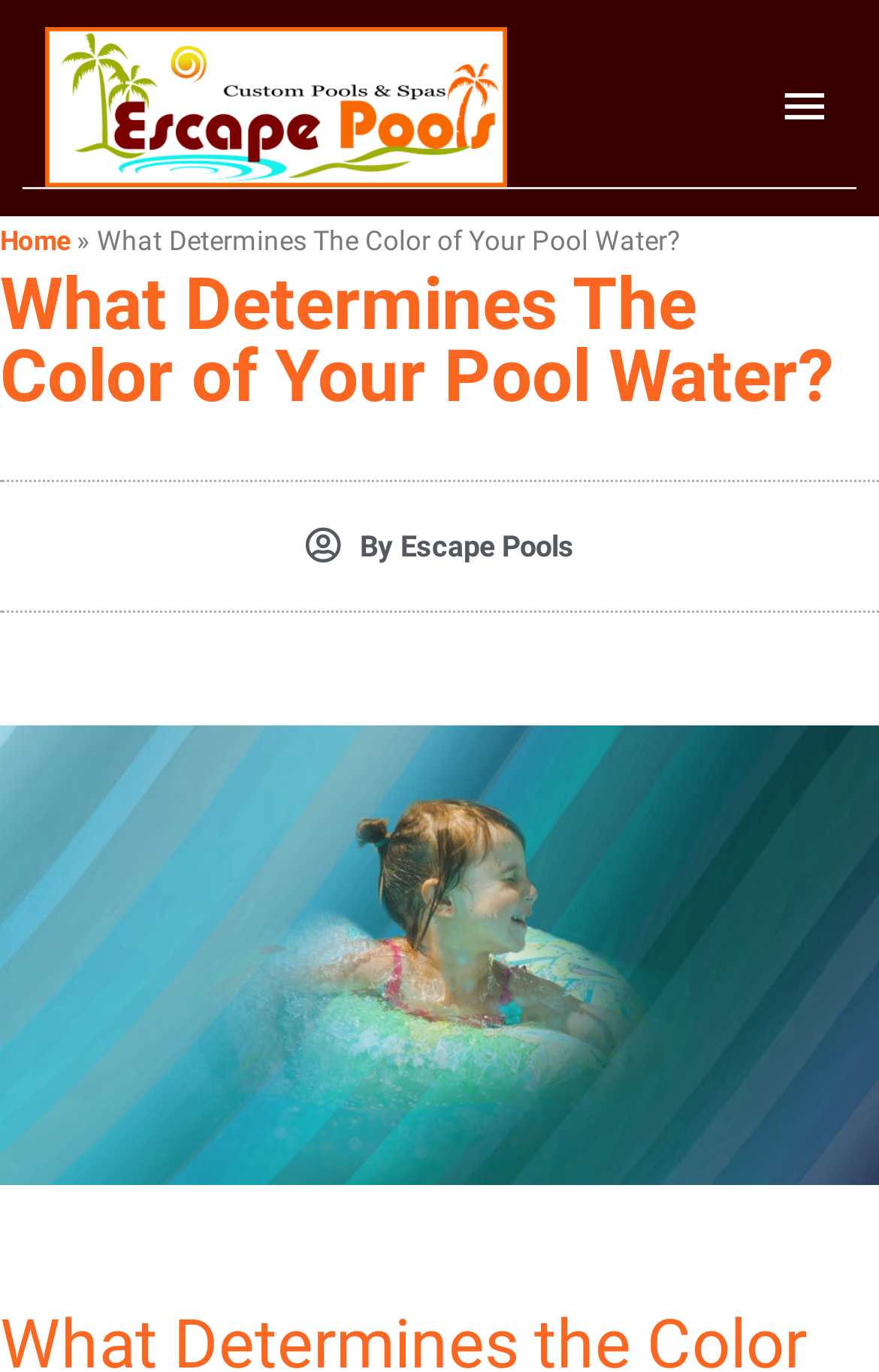Based on the element description: "By Escape Pools", identify the UI element and provide its bounding box coordinates. Use four float numbers between 0 and 1, [left, top, right, bottom].

[0.347, 0.376, 0.653, 0.42]